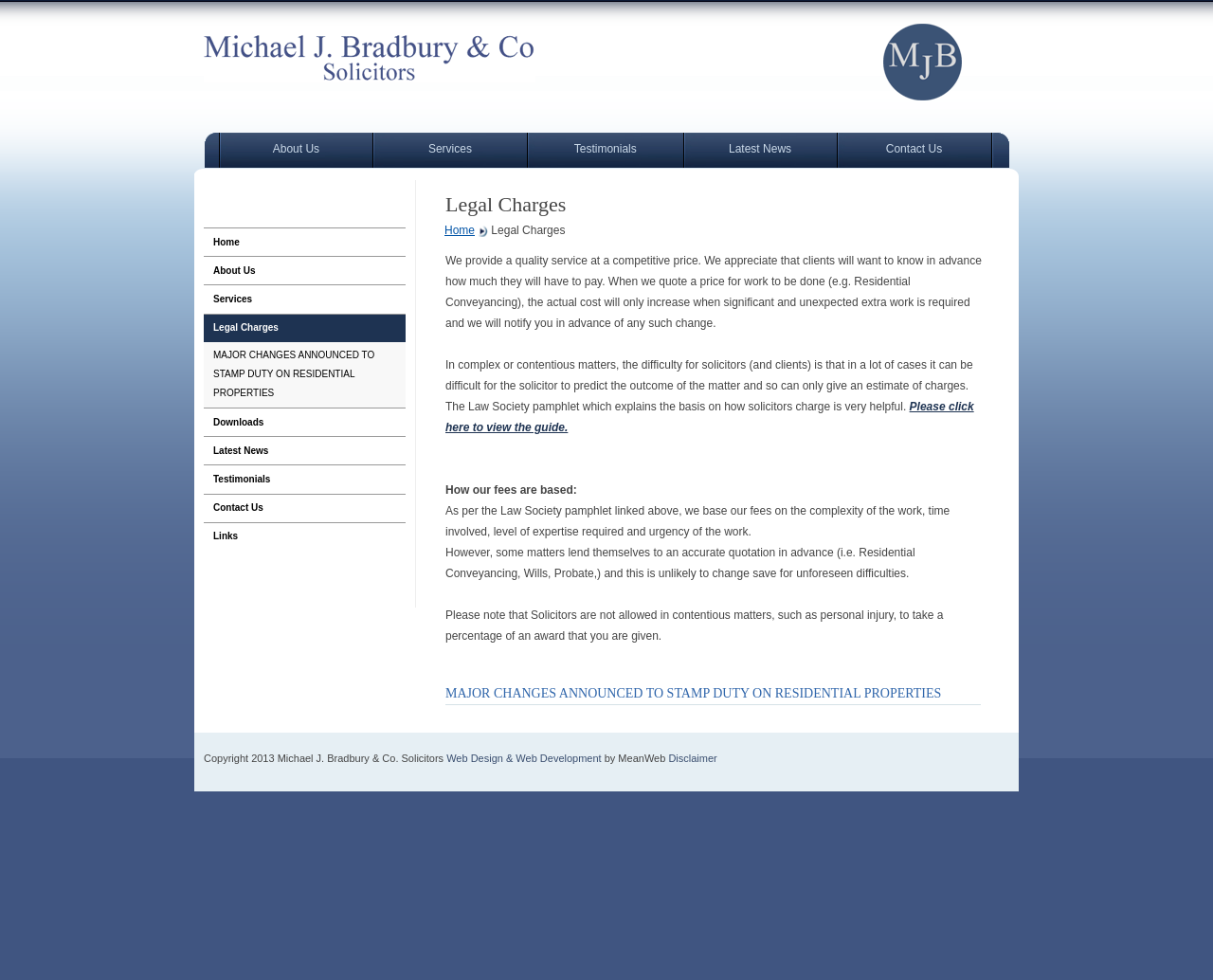Using the provided element description, identify the bounding box coordinates as (top-left x, top-left y, bottom-right x, bottom-right y). Ensure all values are between 0 and 1. Description: Testimonials

[0.168, 0.474, 0.334, 0.503]